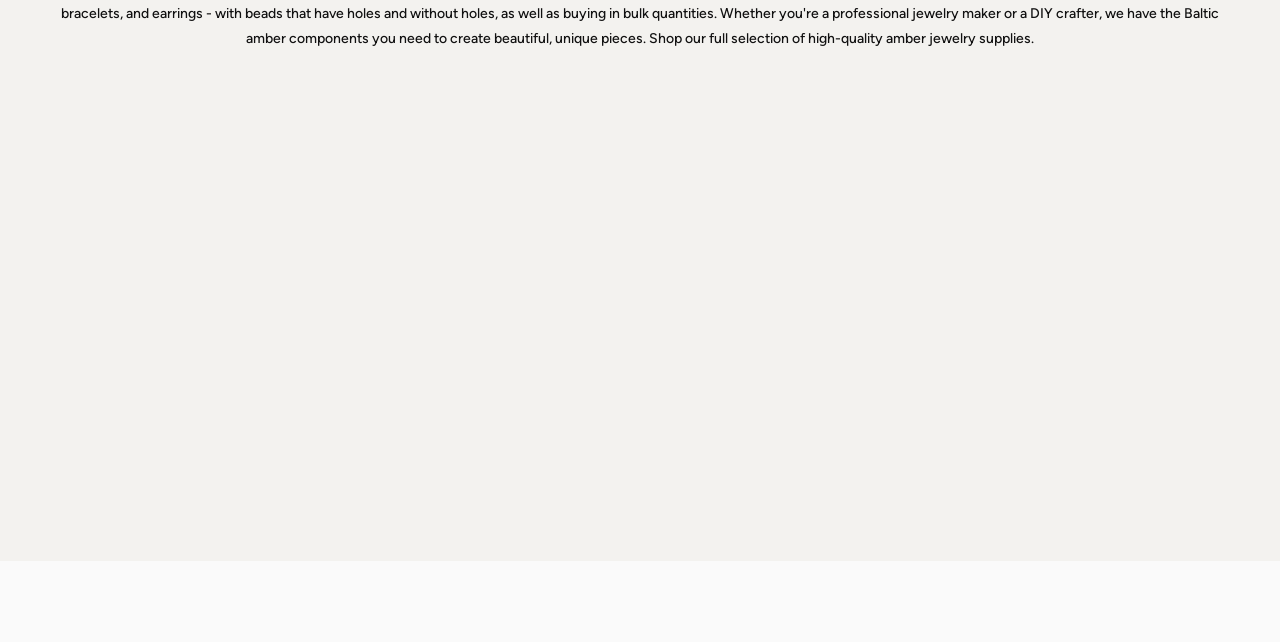Identify the bounding box for the described UI element: "Compare".

[0.453, 0.243, 0.488, 0.313]